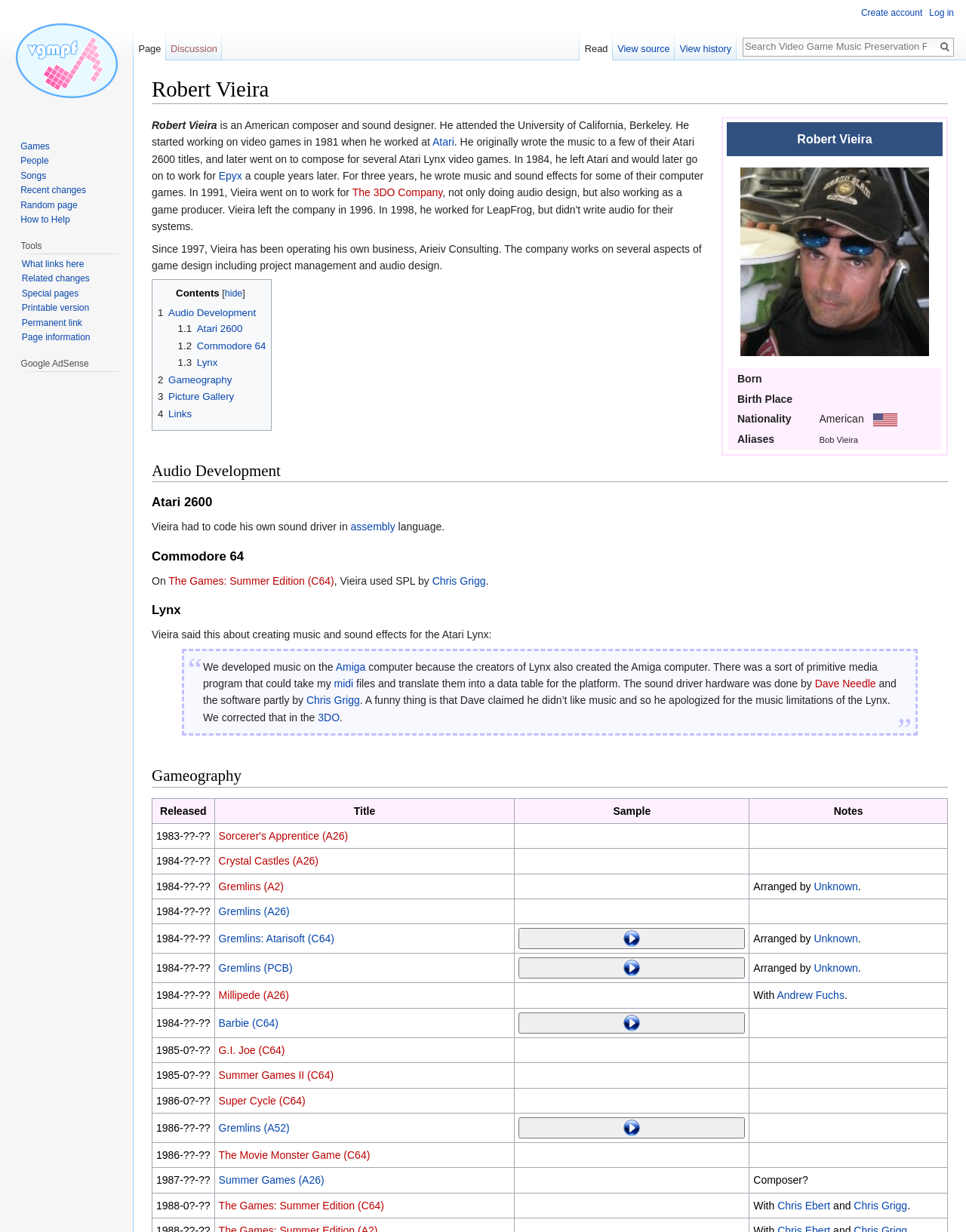Generate a comprehensive caption for the webpage you are viewing.

The webpage is about Robert Vieira, a video game music preservationist. At the top of the page, there is a heading with his name, followed by a "Jump to" section with links to navigation and search. Below this, there is a table with two columns, one containing a heading with his name and the other containing an image of him.

To the right of the table, there is a section with his biography, which includes information about his birthplace, nationality, and aliases. Below this, there is a section with his career history, including his work at Atari, Epyx, and The 3DO Company.

Further down the page, there is a table of contents with links to different sections, including Audio Development, Gameography, and Picture Gallery. The Audio Development section is divided into three subsections: Atari 2600, Commodore 64, and Lynx. Each subsection contains information about his work on these platforms, including quotes from Vieira himself.

The Gameography section is a table with three columns: Released, Title, and Sample. The table appears to be empty, but it likely contains information about the games Vieira has worked on.

Throughout the page, there are various links to other relevant topics, such as companies and technologies mentioned in the text. There are also several images, including a picture of Vieira and an image of the USA flag.